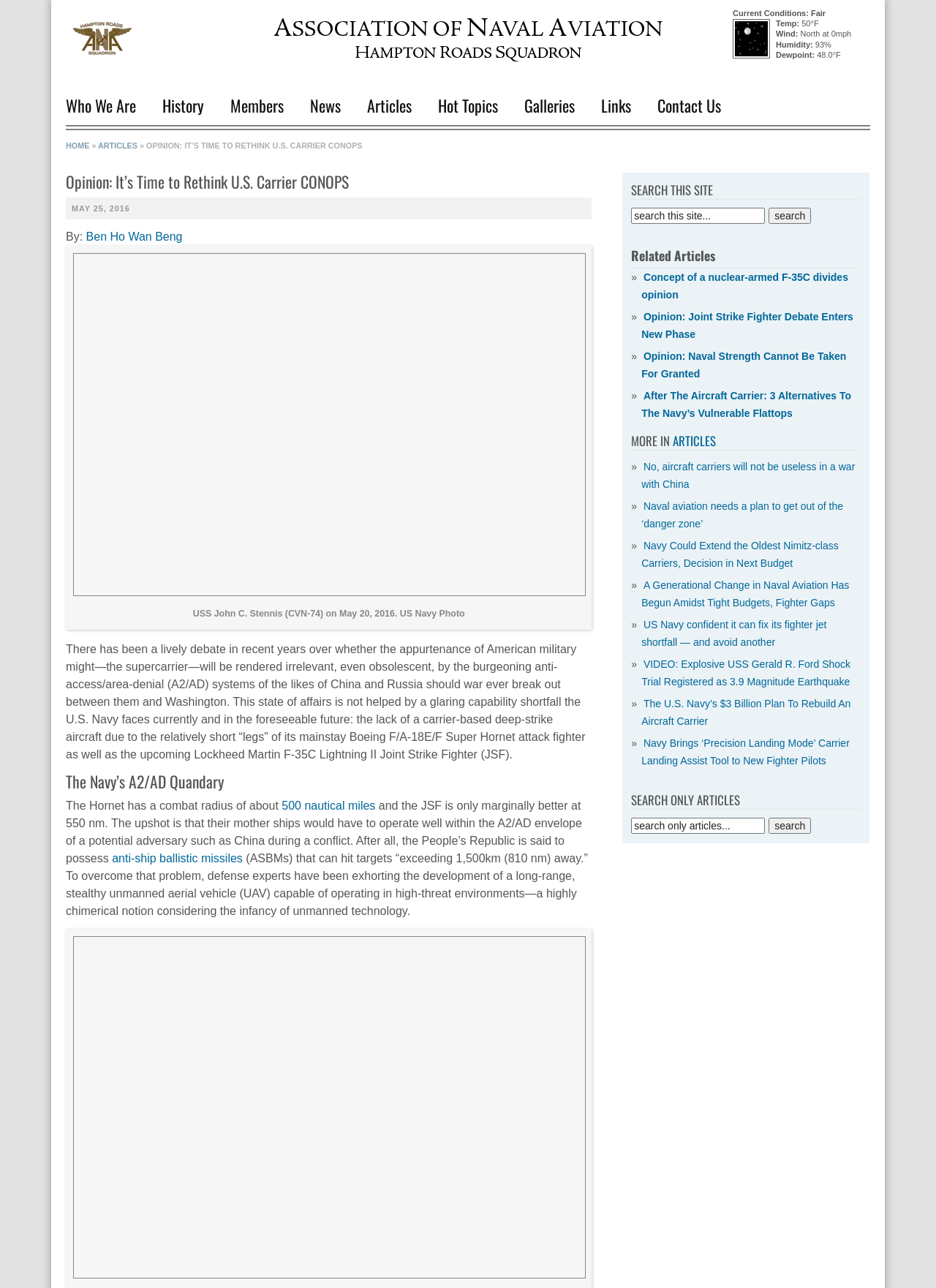Provide a brief response to the question using a single word or phrase: 
What is the name of the ship in the image?

USS John C. Stennis (CVN-74)